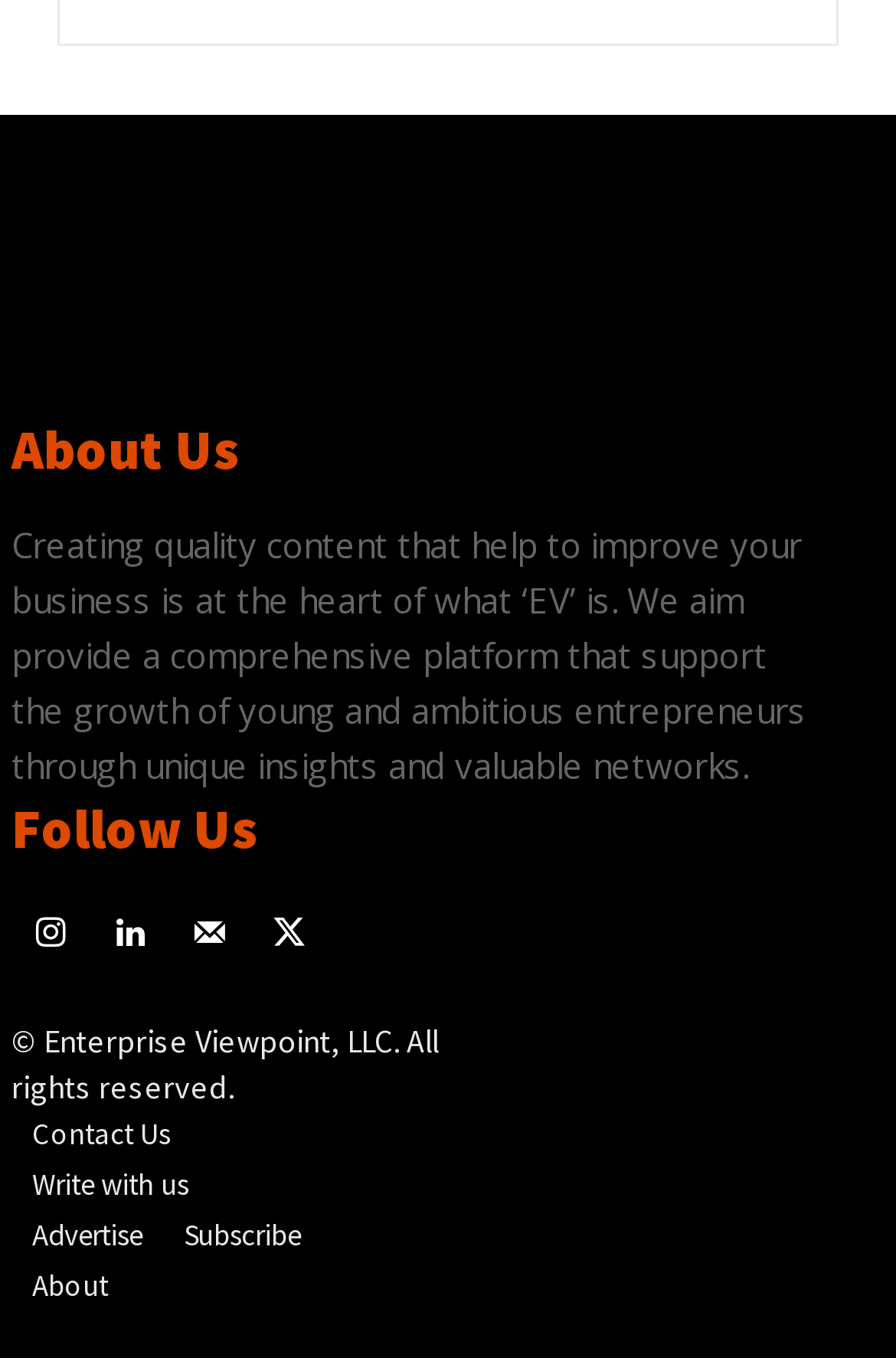Locate the bounding box coordinates of the clickable region to complete the following instruction: "Read about us."

[0.013, 0.304, 0.267, 0.361]